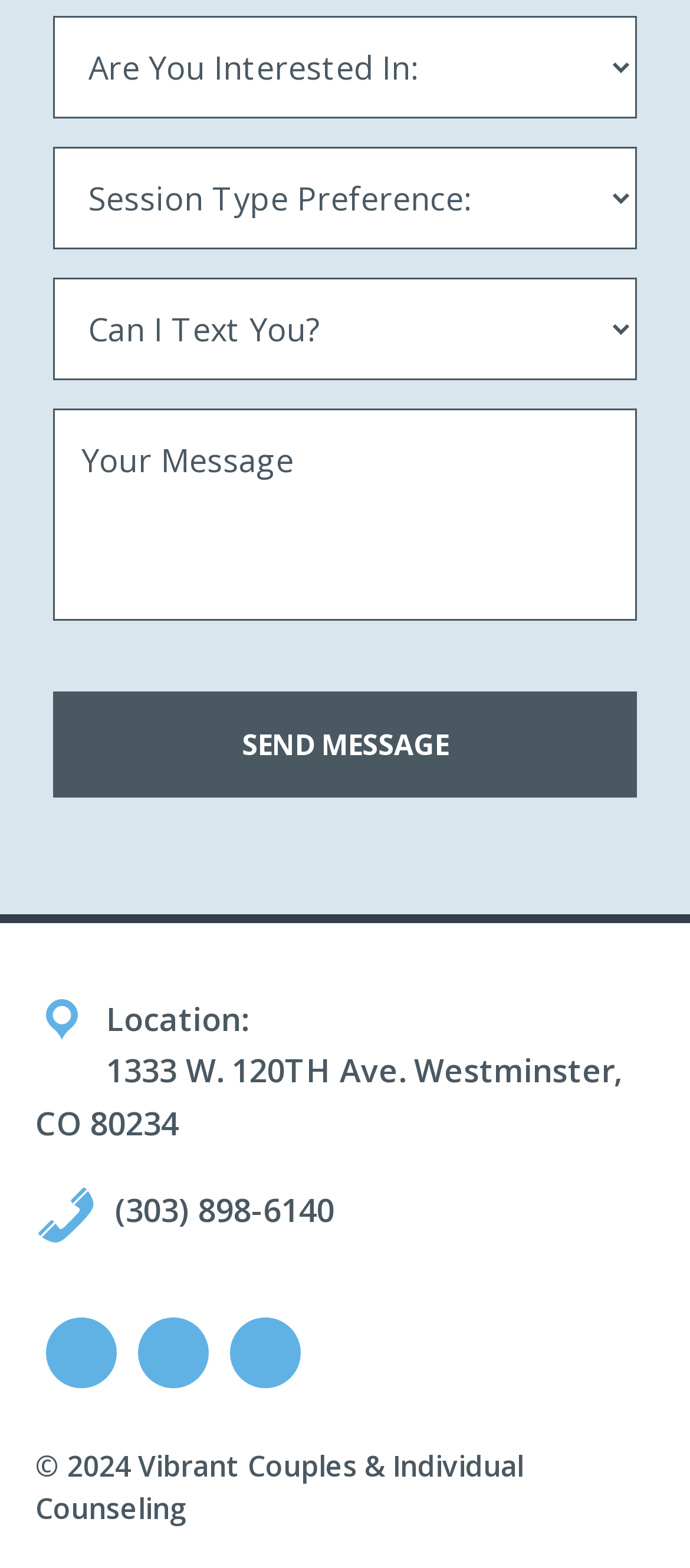What is the address of Vibrant Couples & Individual Counseling?
Based on the image, provide your answer in one word or phrase.

1333 W. 120TH Ave. Westminster, CO 80234